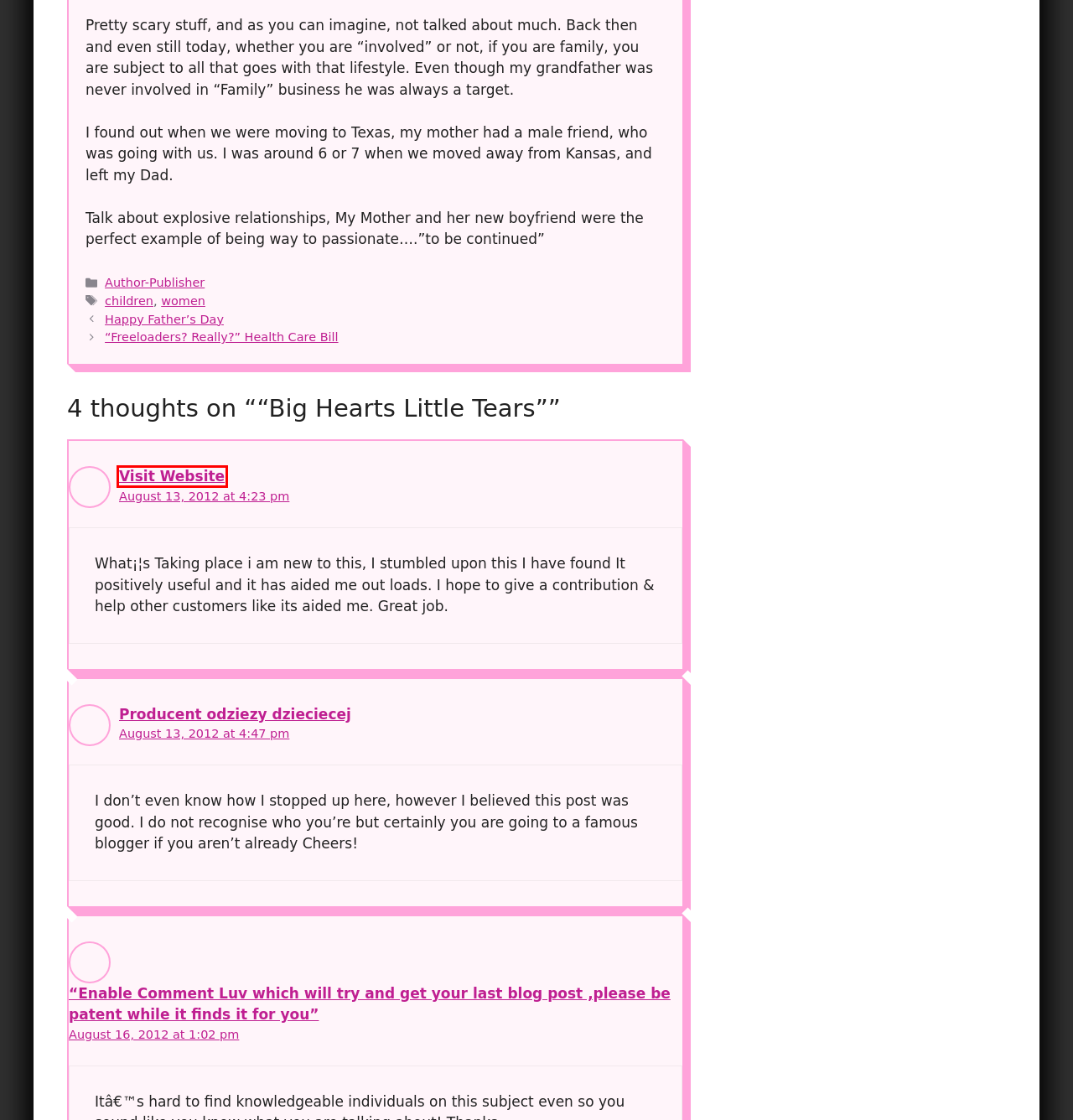Consider the screenshot of a webpage with a red bounding box around an element. Select the webpage description that best corresponds to the new page after clicking the element inside the red bounding box. Here are the candidates:
A. SiteBlocks: The site builder reinvented.
B. Gift for $50 Donation – Blog 4 Girls
C. Affiliates/Sponsors – Blog 4 Girls
D. women – Blog 4 Girls
E. “Freeloaders? Really?” Health Care Bill – Blog 4 Girls
F. Author-Publisher – Blog 4 Girls
G. children – Blog 4 Girls
H. Happy Father’s Day – Blog 4 Girls

A